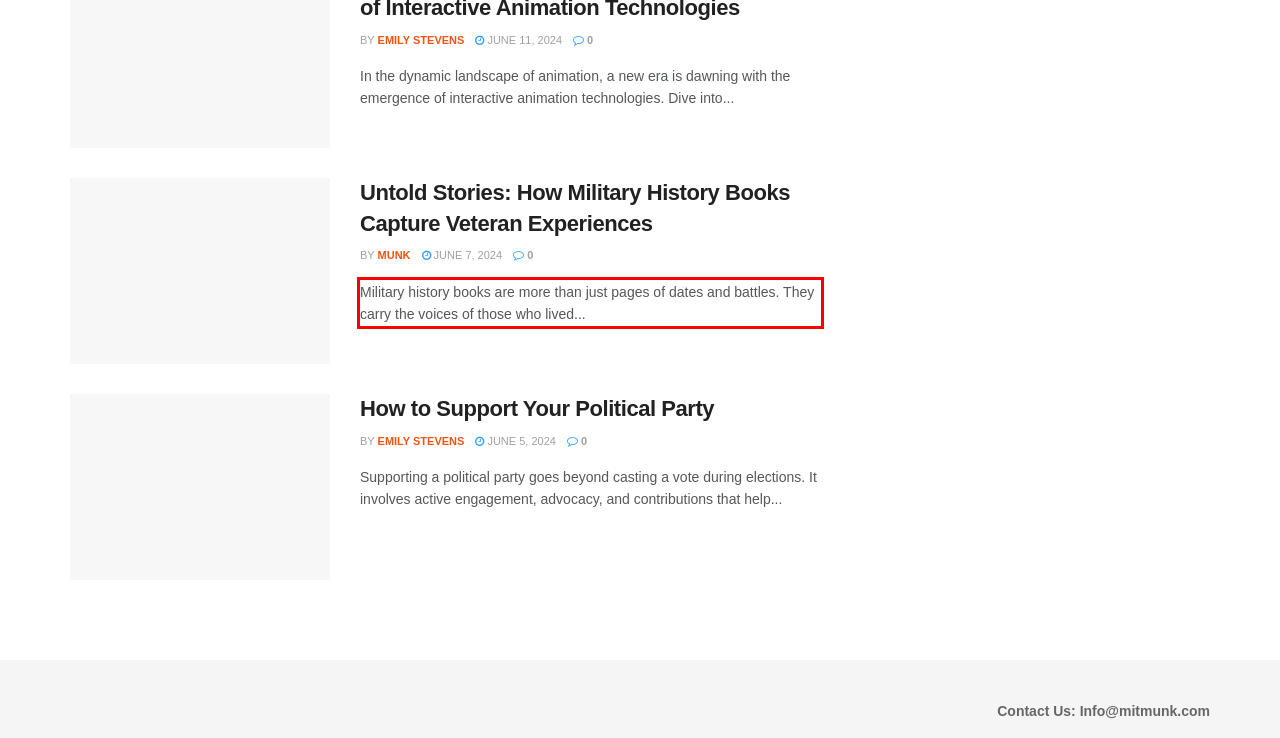There is a screenshot of a webpage with a red bounding box around a UI element. Please use OCR to extract the text within the red bounding box.

Military history books are more than just pages of dates and battles. They carry the voices of those who lived...